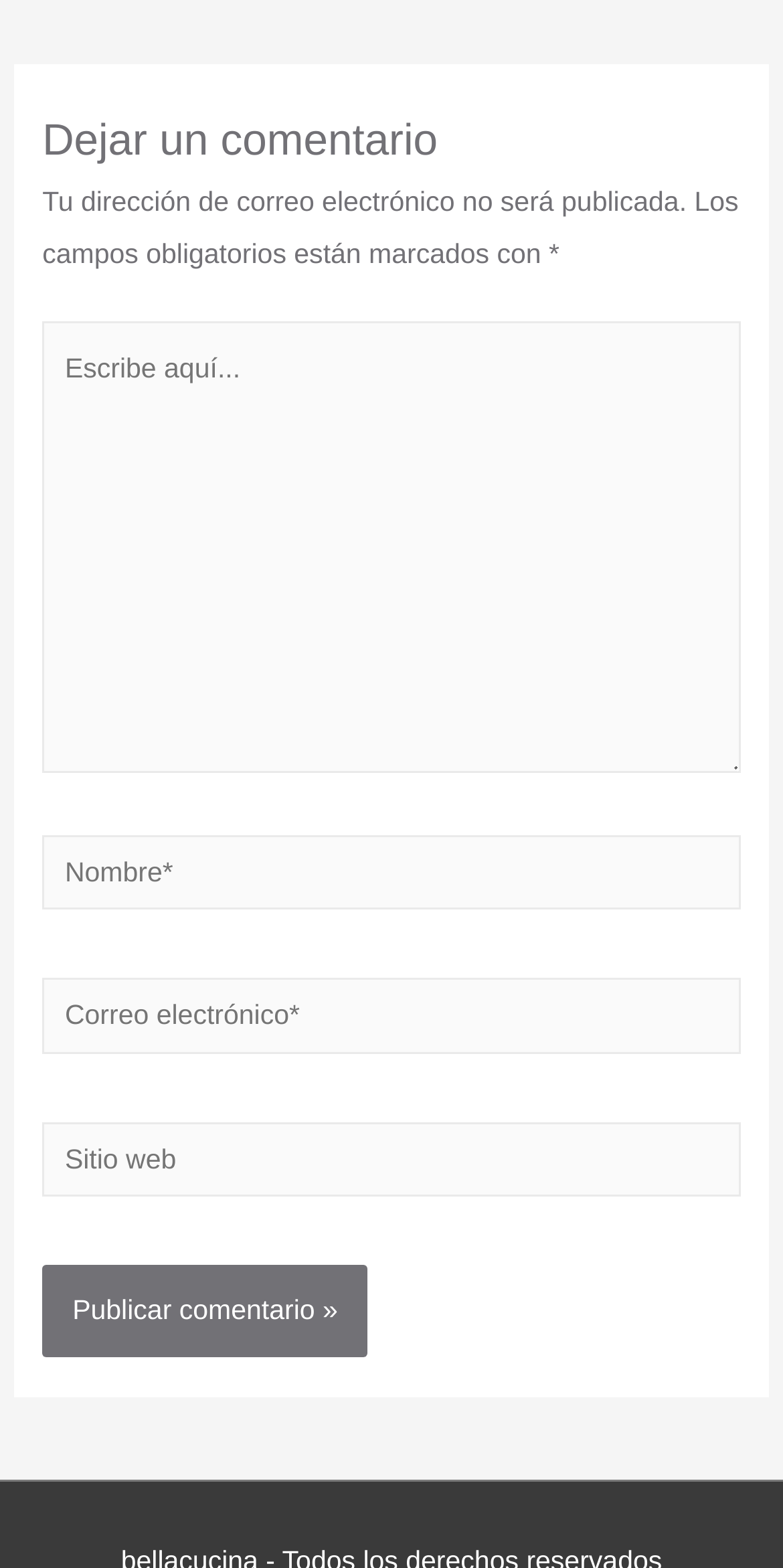What is the function of the button at the bottom of the webpage?
Using the visual information from the image, give a one-word or short-phrase answer.

Submit comment